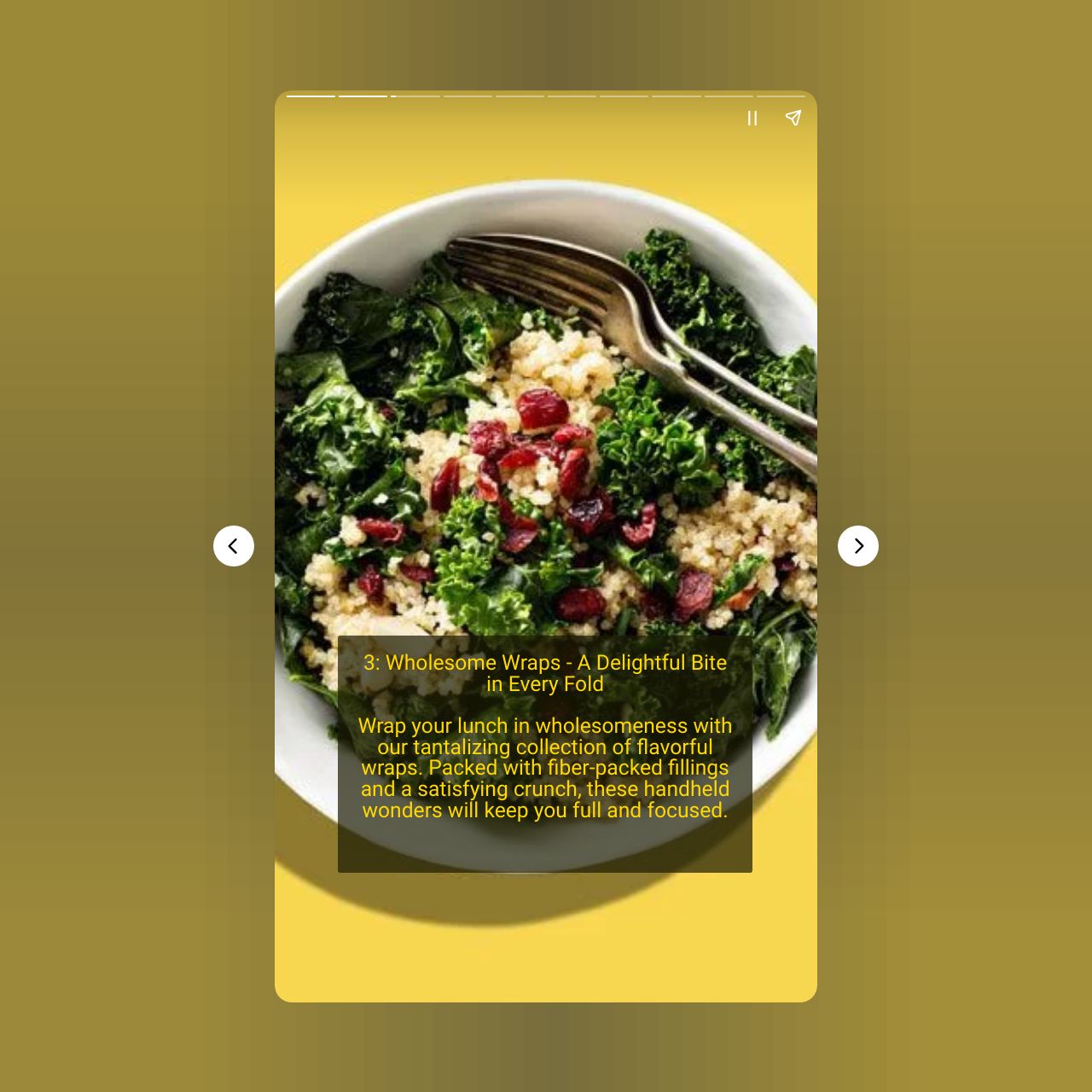Construct a comprehensive caption that outlines the webpage's structure and content.

The webpage is about wholesome and high-fiber lunch inspirations, with a focus on wraps. At the top, there is a title "3: Wholesome Wraps - A Delightful Bite in Every Fold" followed by a descriptive paragraph that explains the benefits of these wraps, including being packed with fiber and having a satisfying crunch. 

On the top-left corner, there is a canvas that spans the entire width of the page. Below the title and paragraph, there is a section with two buttons, "Pause story" and "Share story", positioned side by side, with the "Pause story" button on the left. 

On the left side of the page, there is a "Previous page" button, while on the right side, there is a "Next page" button. Additionally, there are two complementary sections, one above the buttons and another below them, which may contain images or other visual elements.